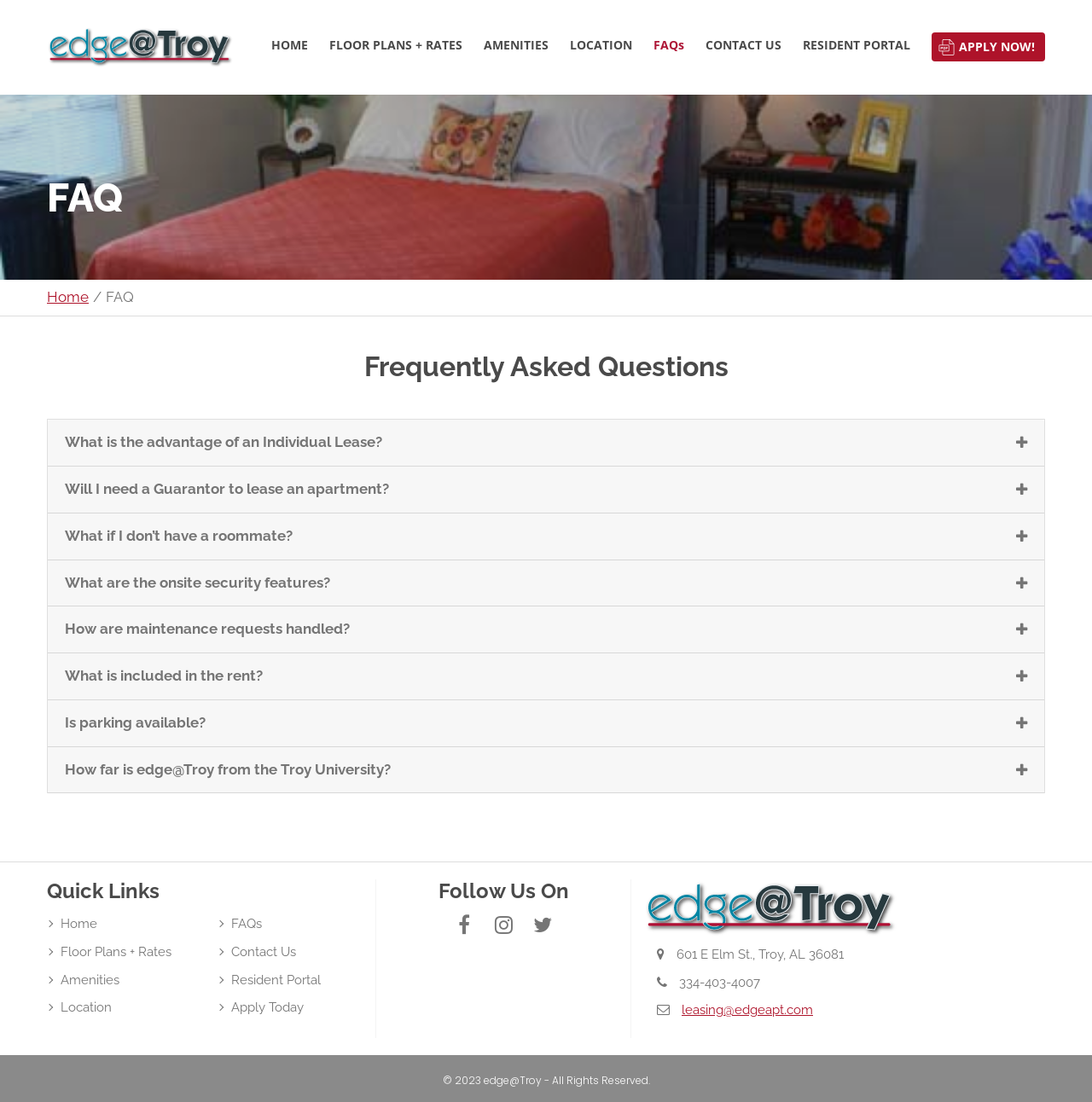Using the format (top-left x, top-left y, bottom-right x, bottom-right y), provide the bounding box coordinates for the described UI element. All values should be floating point numbers between 0 and 1: Floor Plans + Rates

[0.055, 0.854, 0.157, 0.874]